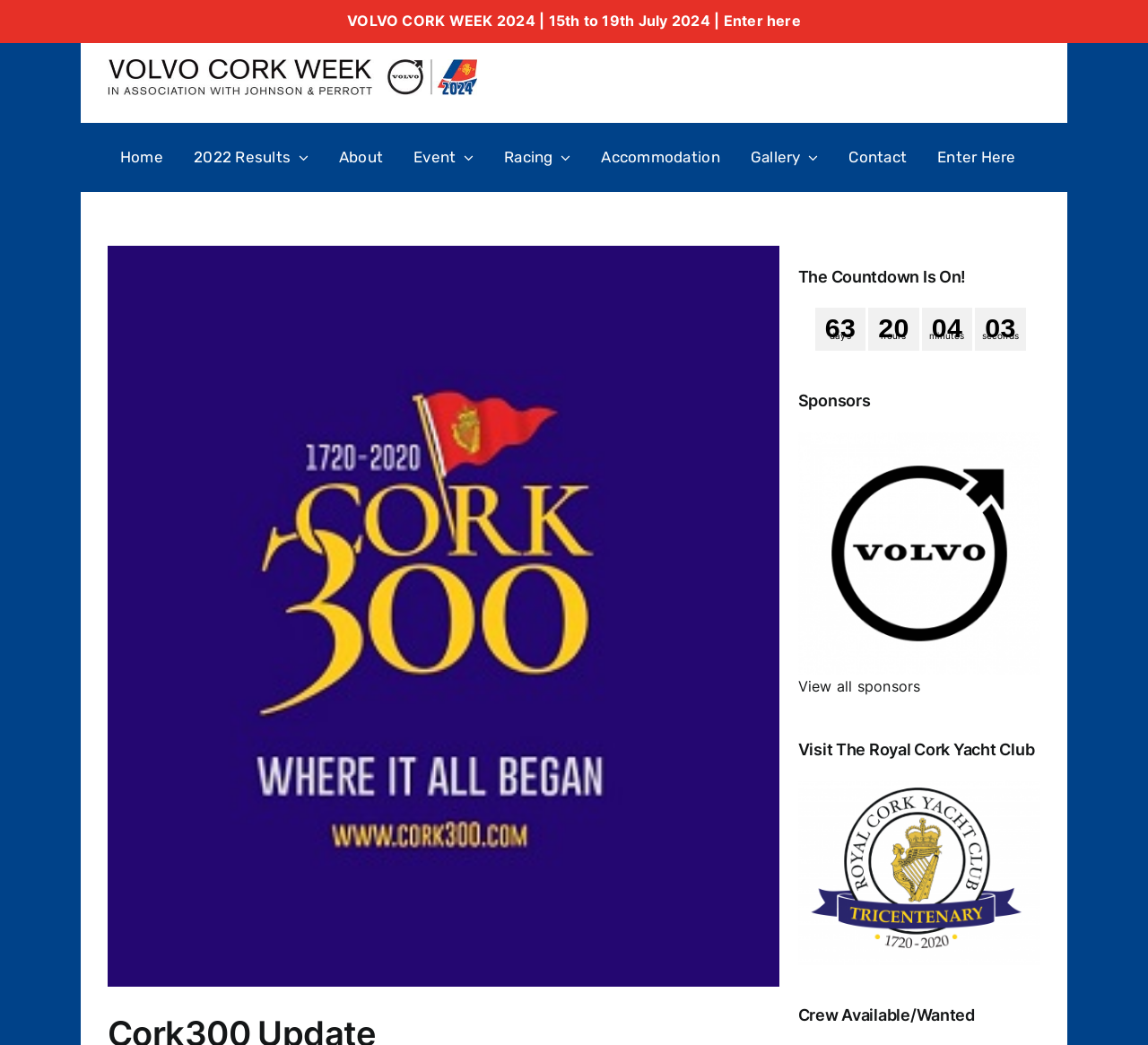Please answer the following question using a single word or phrase: 
What is the date of Volvo Cork Week 2024?

15th to 19th July 2024